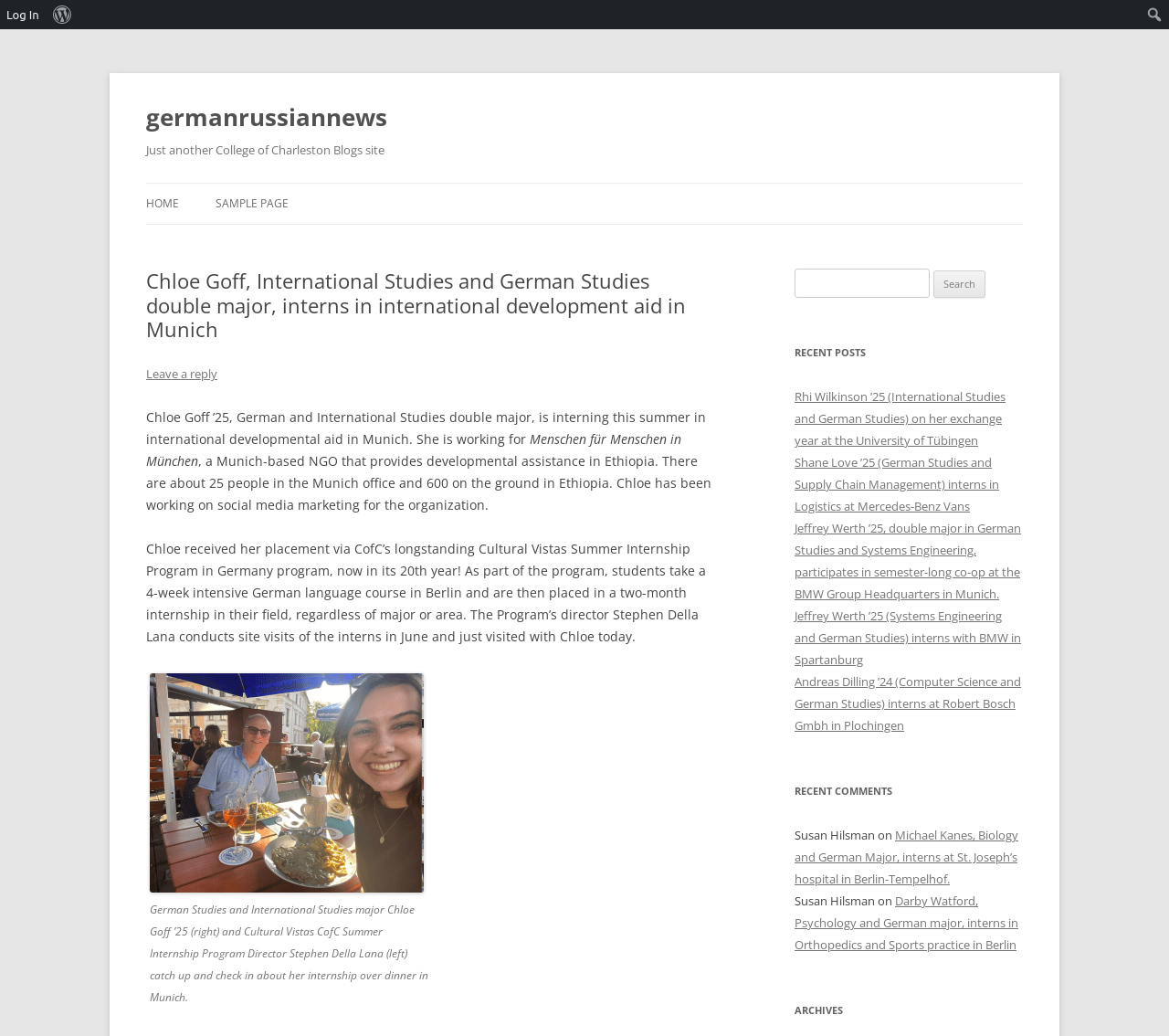Could you locate the bounding box coordinates for the section that should be clicked to accomplish this task: "Log in to the website".

[0.0, 0.0, 0.04, 0.028]